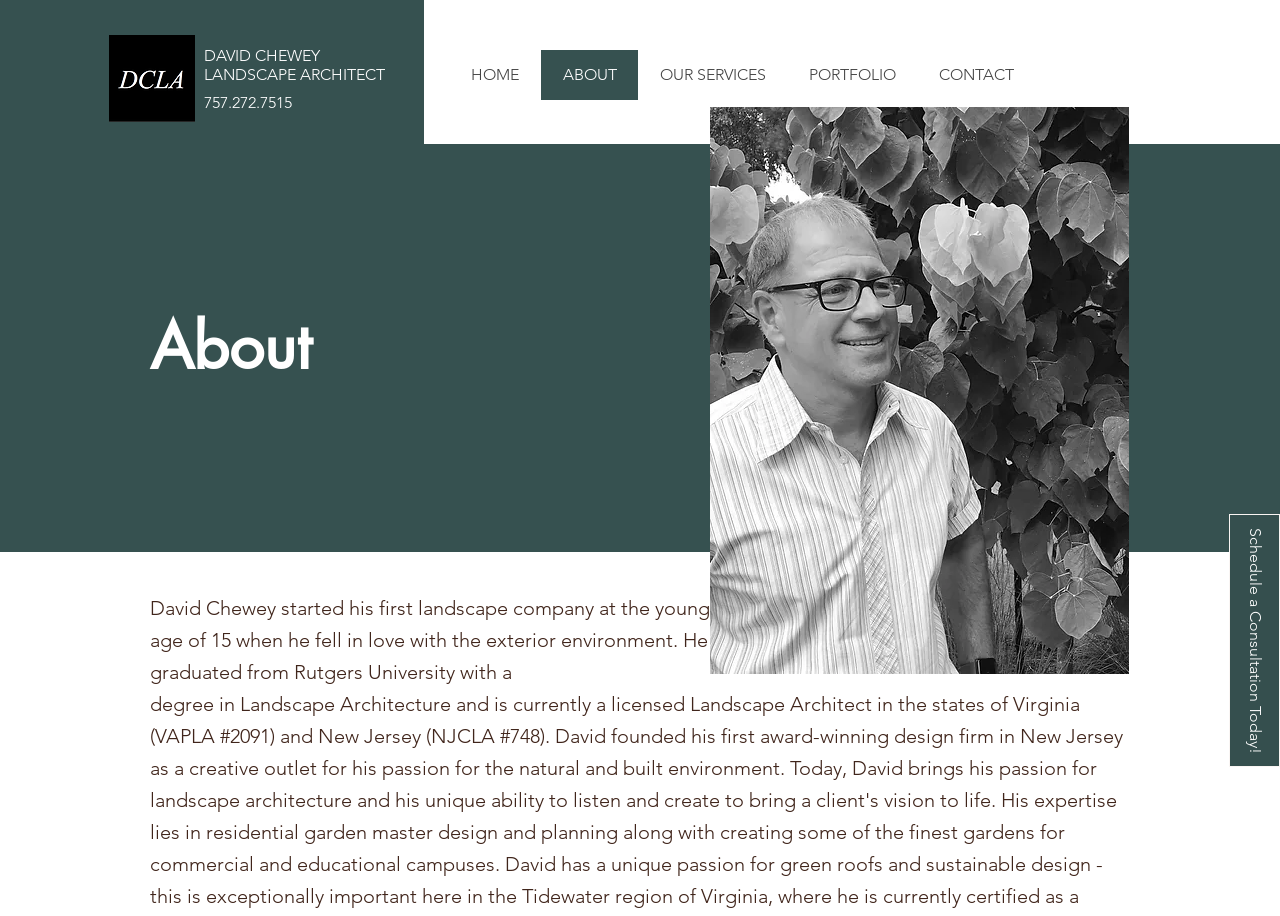Use a single word or phrase to answer the question:
What is David Chewey's profession?

Landscape Architect